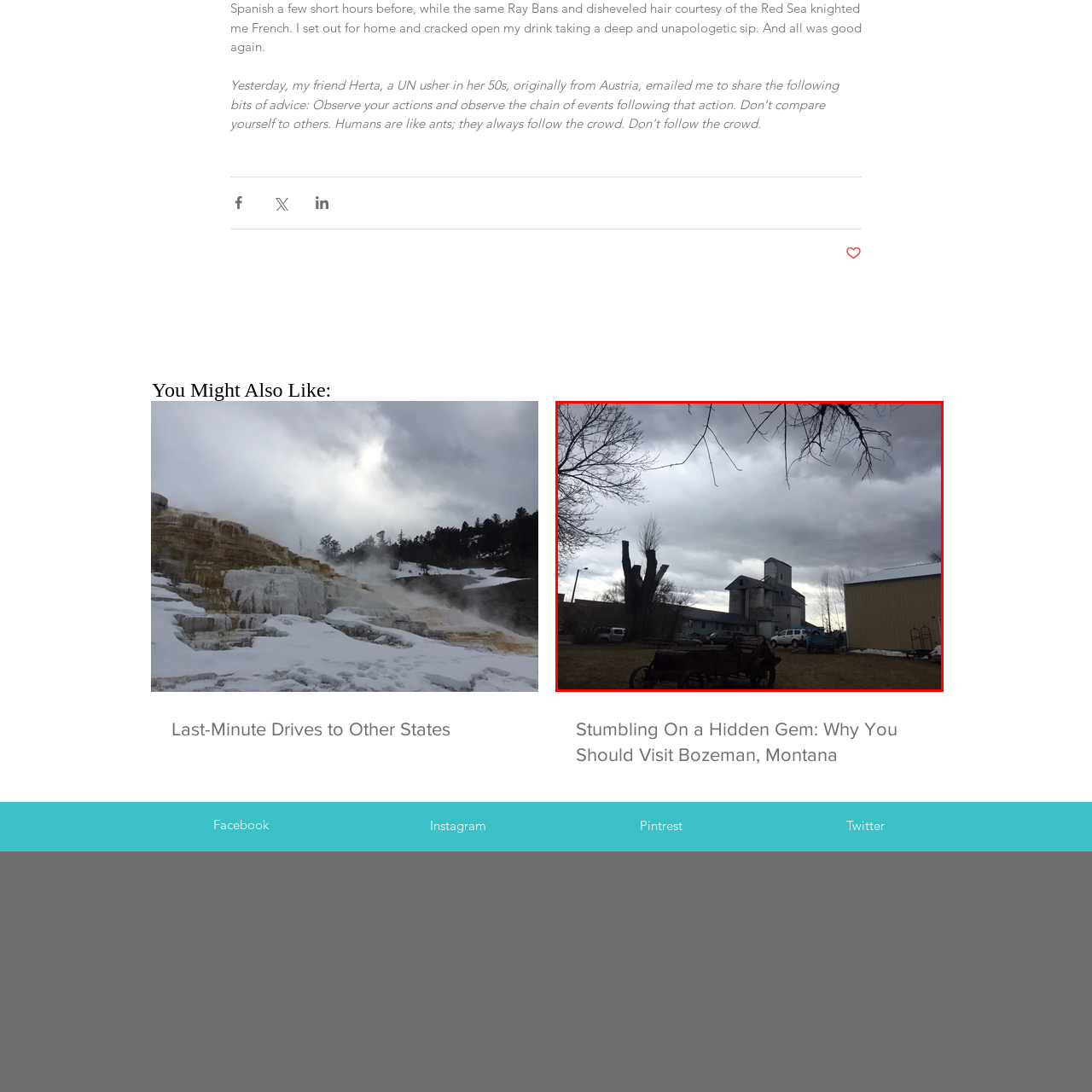Refer to the image marked by the red boundary and provide a single word or phrase in response to the question:
What is the season depicted in the image?

Early spring or late winter